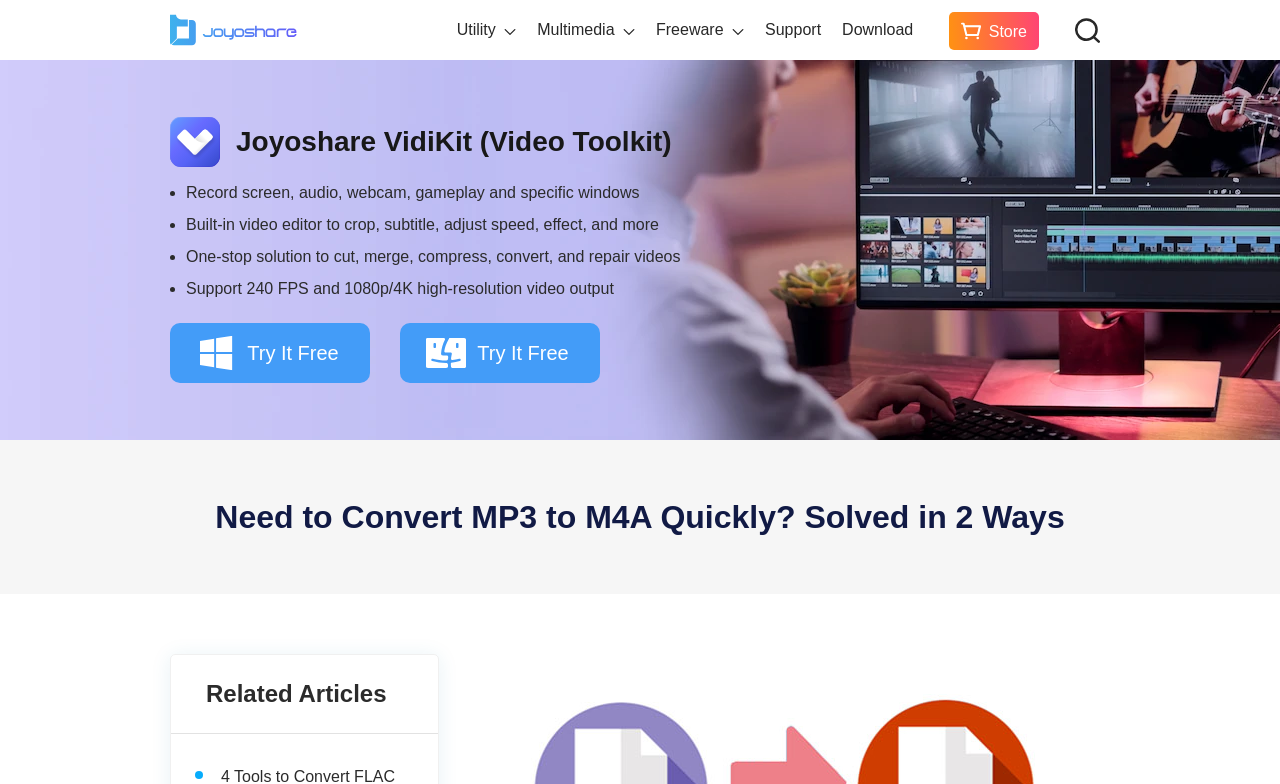Use a single word or phrase to answer the question:
What is the name of the section below the video toolkit description?

Related Articles